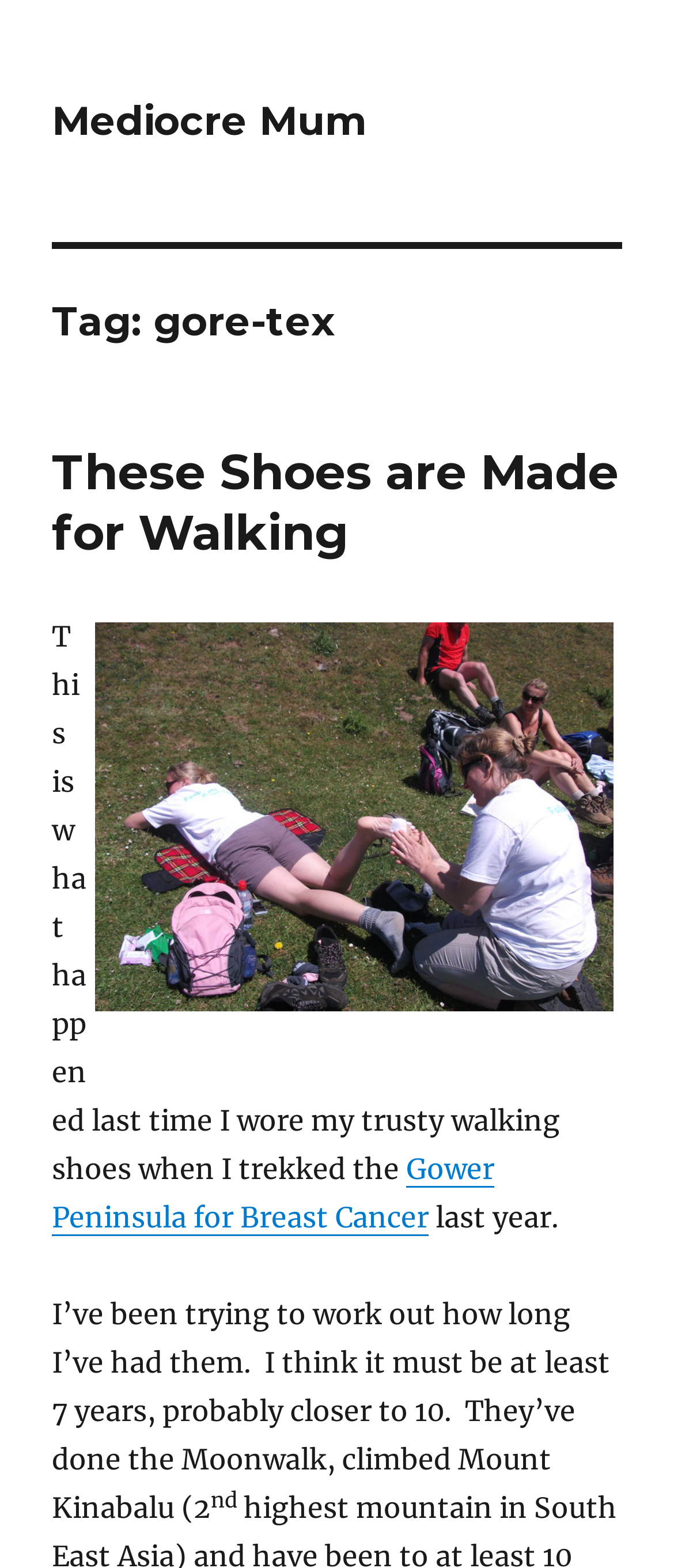Bounding box coordinates are to be given in the format (top-left x, top-left y, bottom-right x, bottom-right y). All values must be floating point numbers between 0 and 1. Provide the bounding box coordinate for the UI element described as: compiz team

None